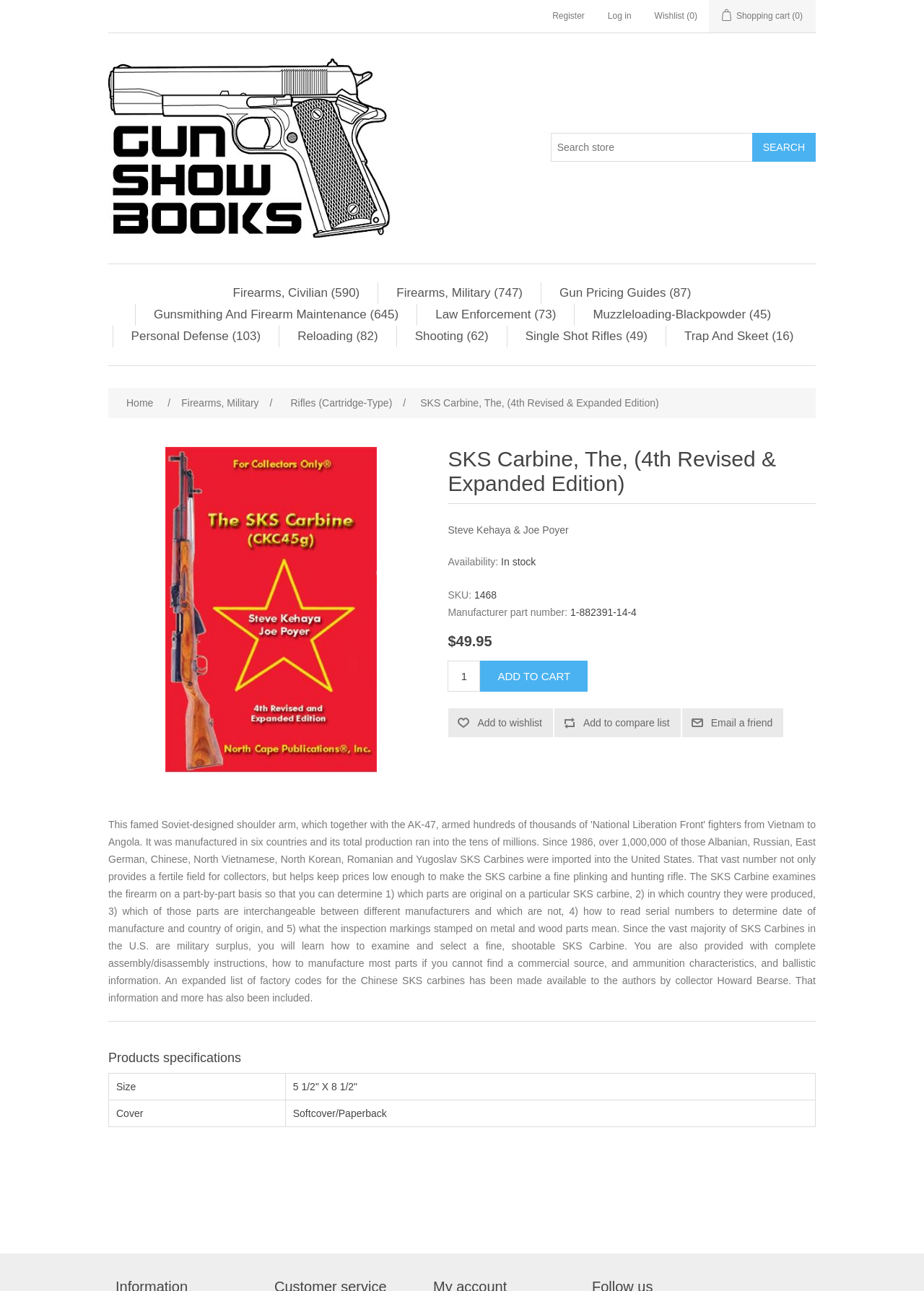Determine the coordinates of the bounding box for the clickable area needed to execute this instruction: "Search for something".

None